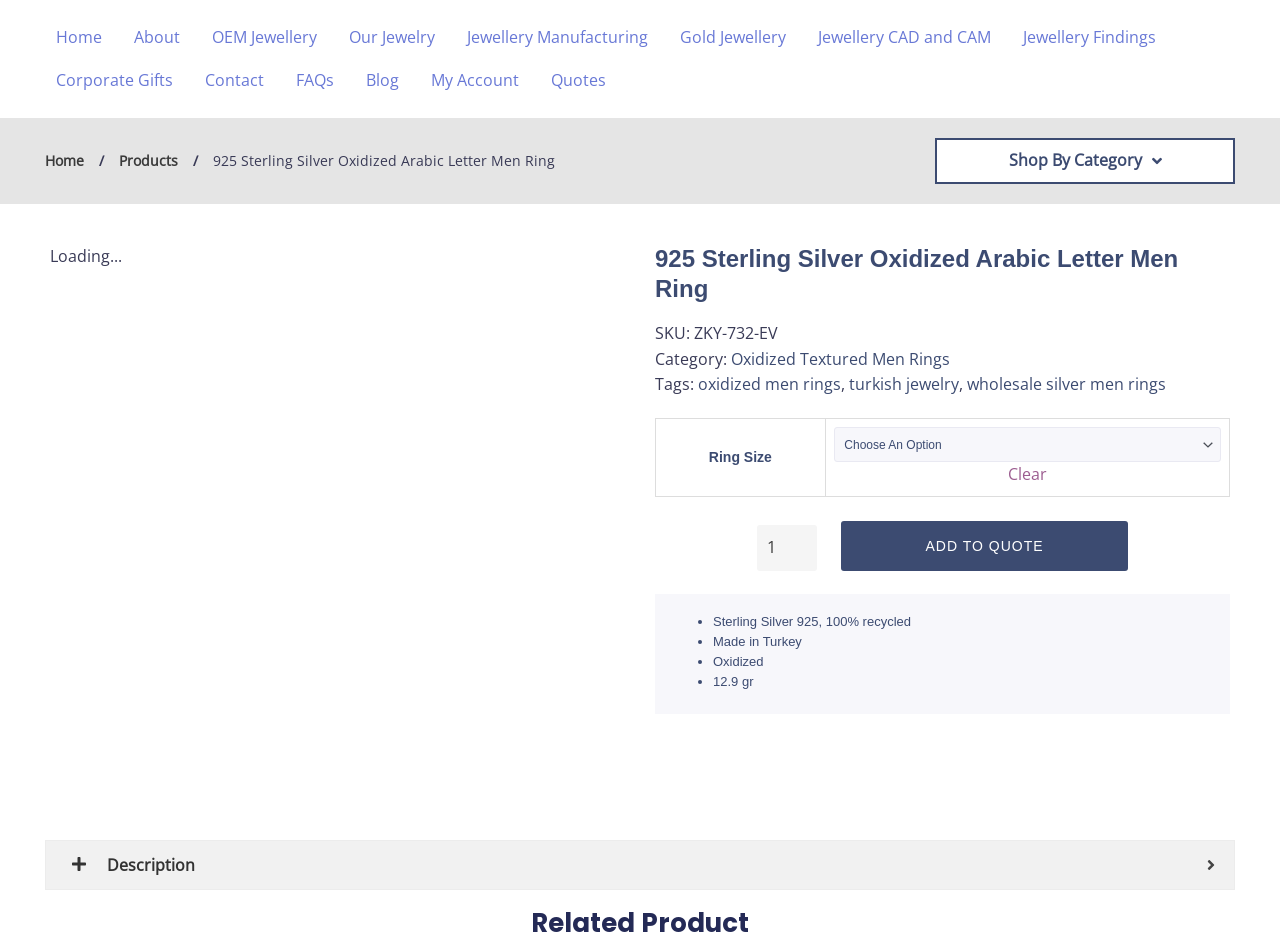Use a single word or phrase to answer the following:
What is the weight of the product?

12.9 gr